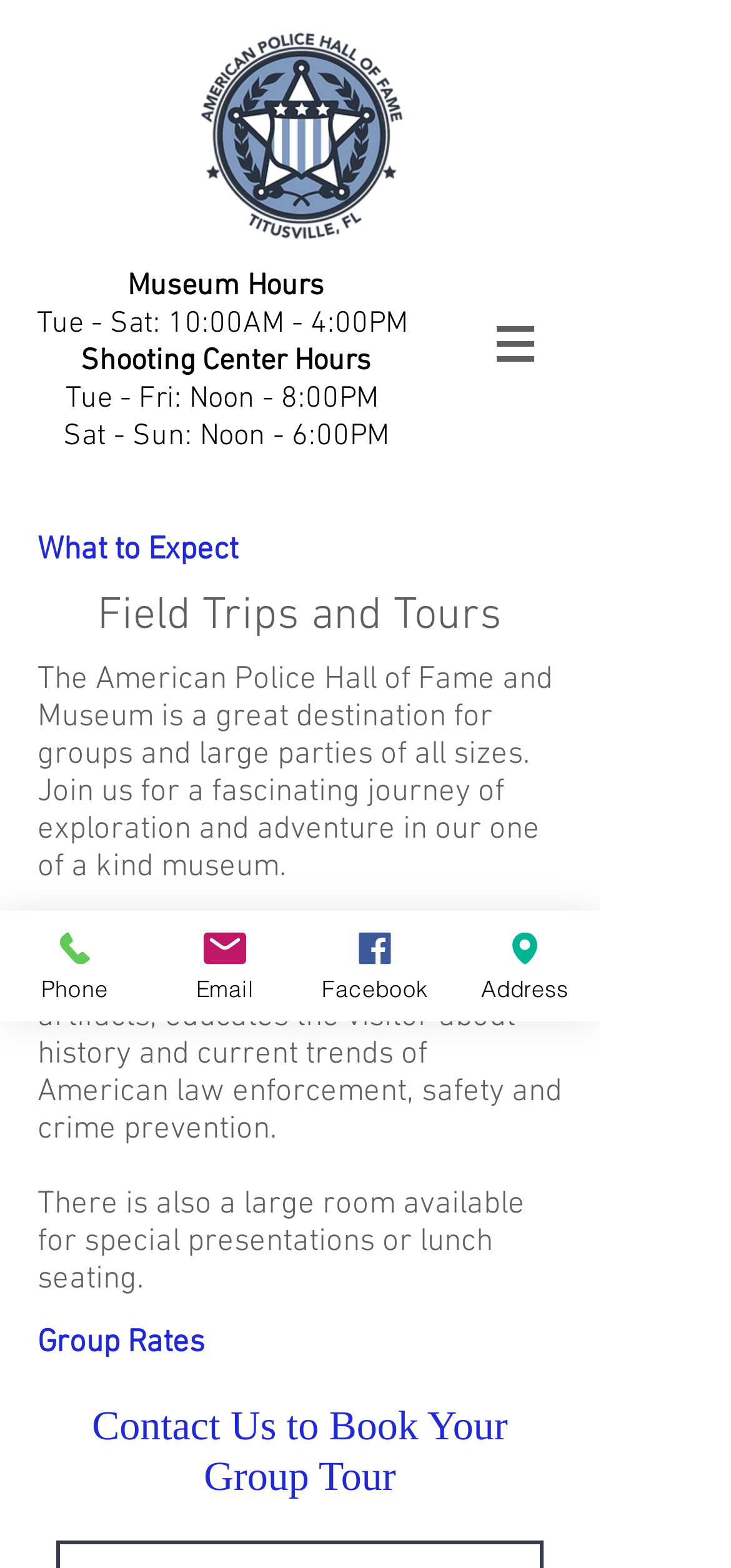Reply to the question below using a single word or brief phrase:
What is available for special presentations?

A large room